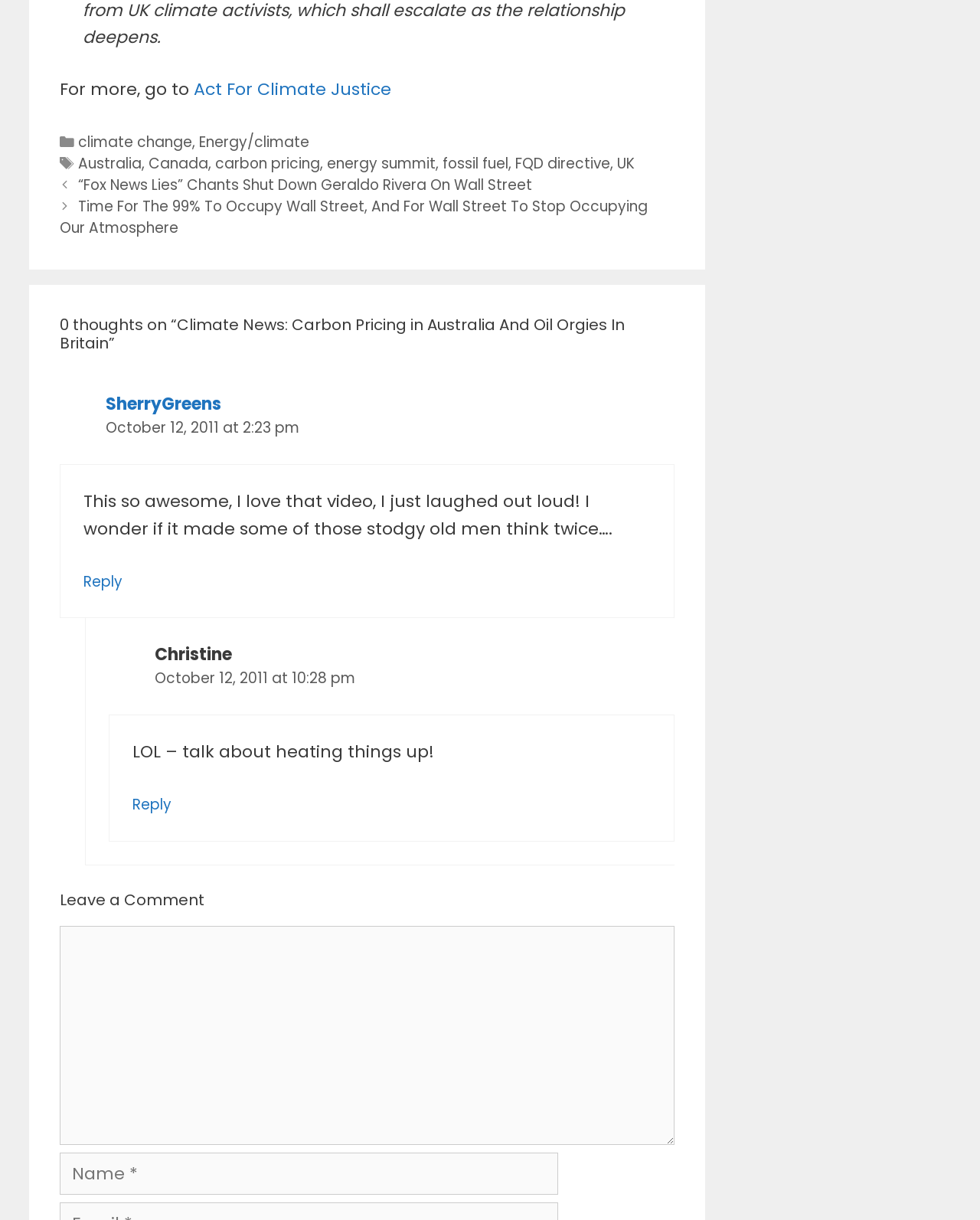What is the category of the post?
Based on the visual content, answer with a single word or a brief phrase.

climate change